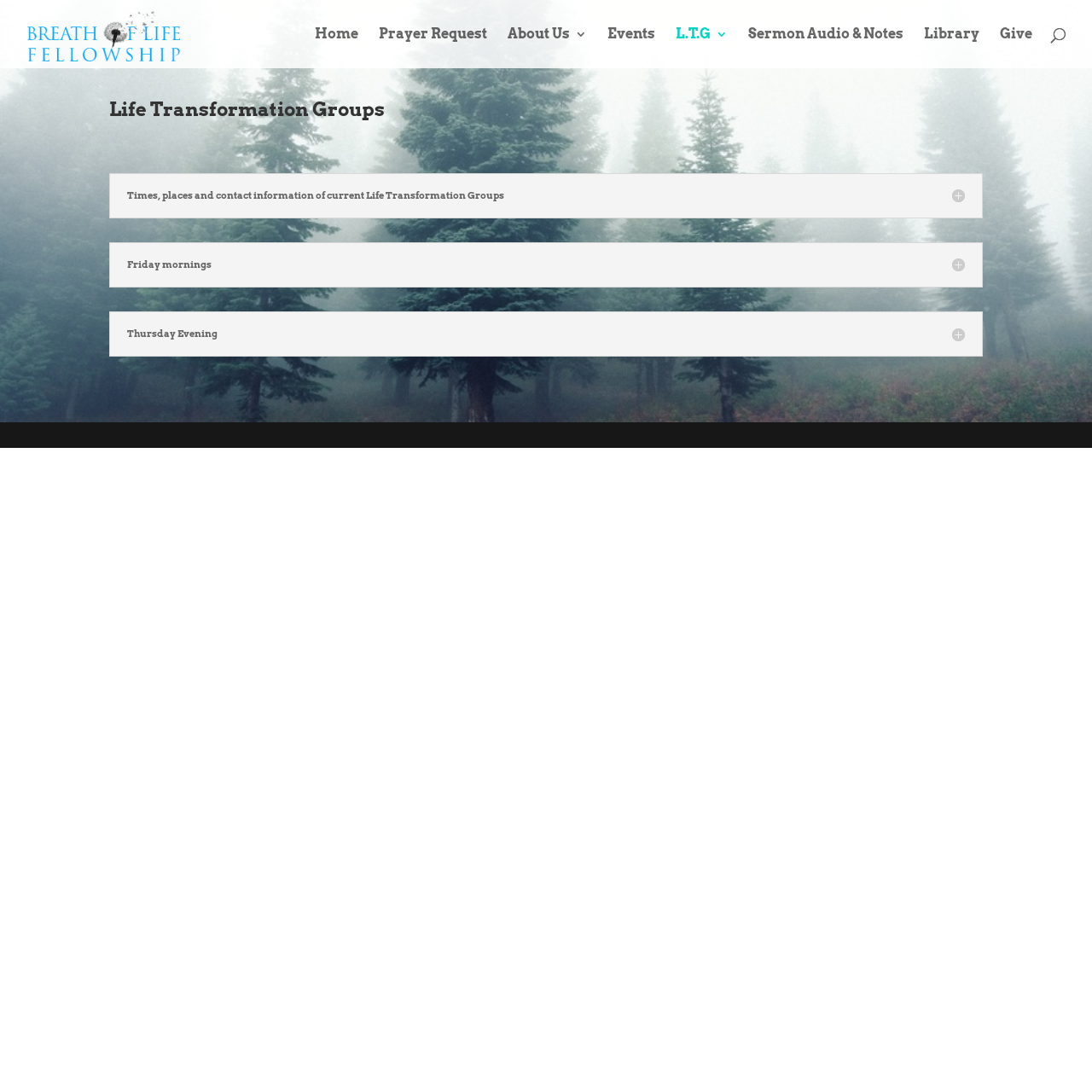Determine the coordinates of the bounding box for the clickable area needed to execute this instruction: "Visit About Us".

[0.465, 0.026, 0.538, 0.062]